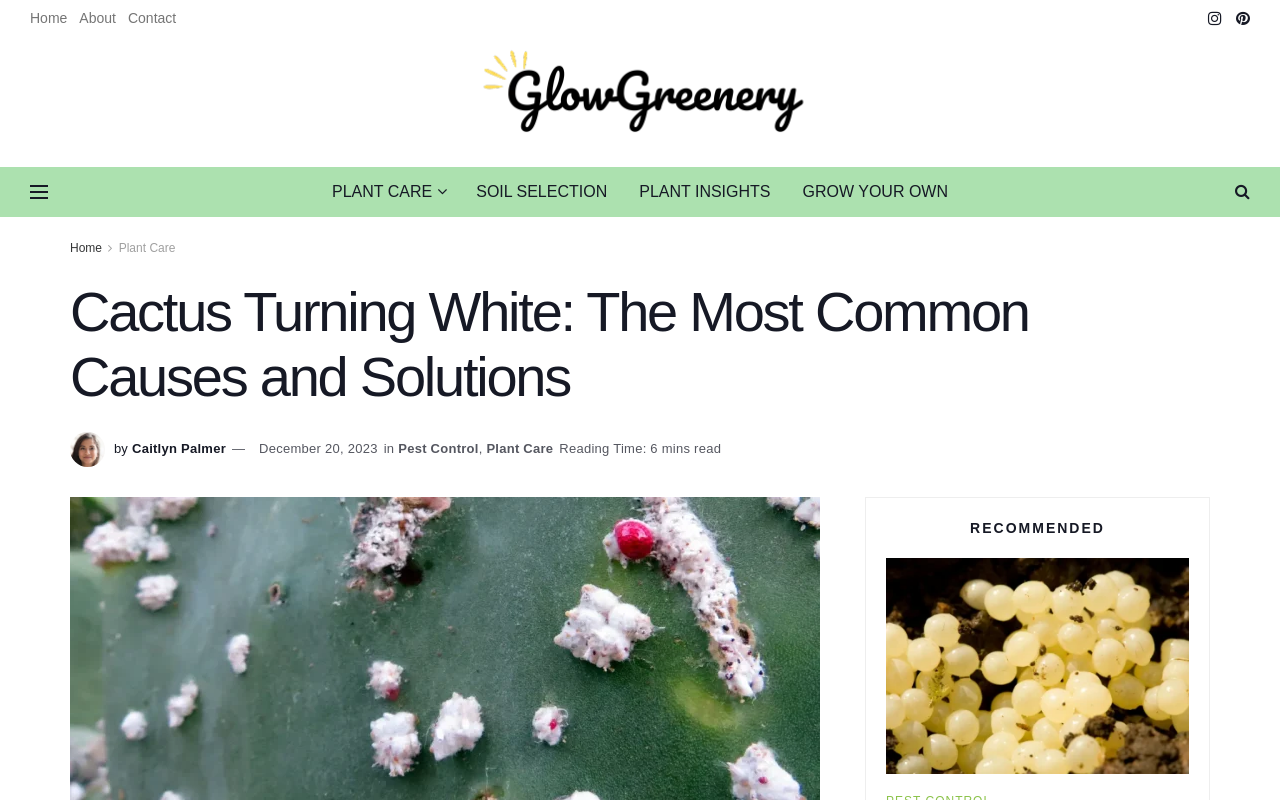Determine the bounding box coordinates of the element that should be clicked to execute the following command: "visit plant care page".

[0.247, 0.209, 0.36, 0.271]